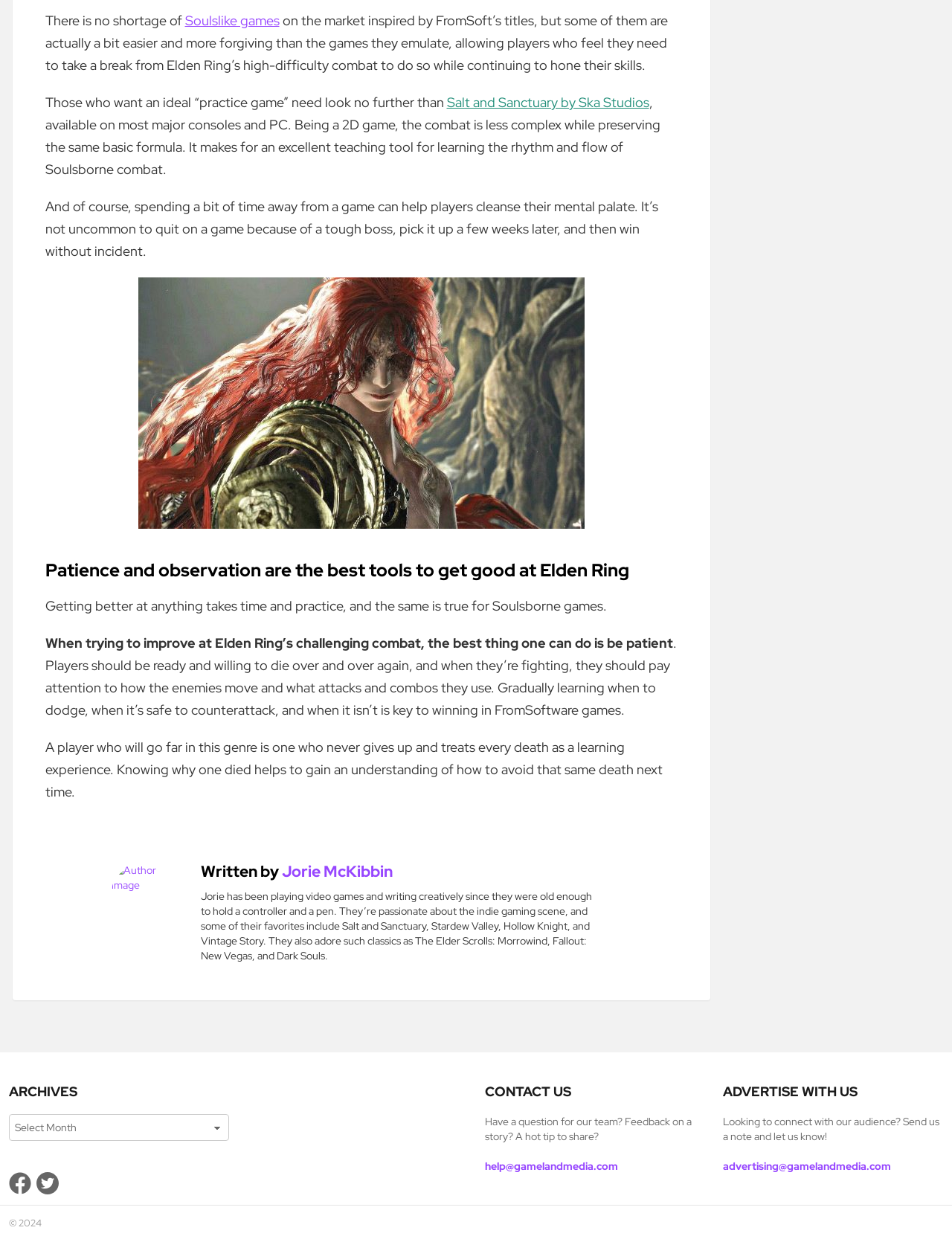What is the author's attitude towards death in Elden Ring?
Please respond to the question with a detailed and well-explained answer.

The text states that 'A player who will go far in this genre is one who never gives up and treats every death as a learning experience', implying that the author views death as an opportunity to learn and improve.